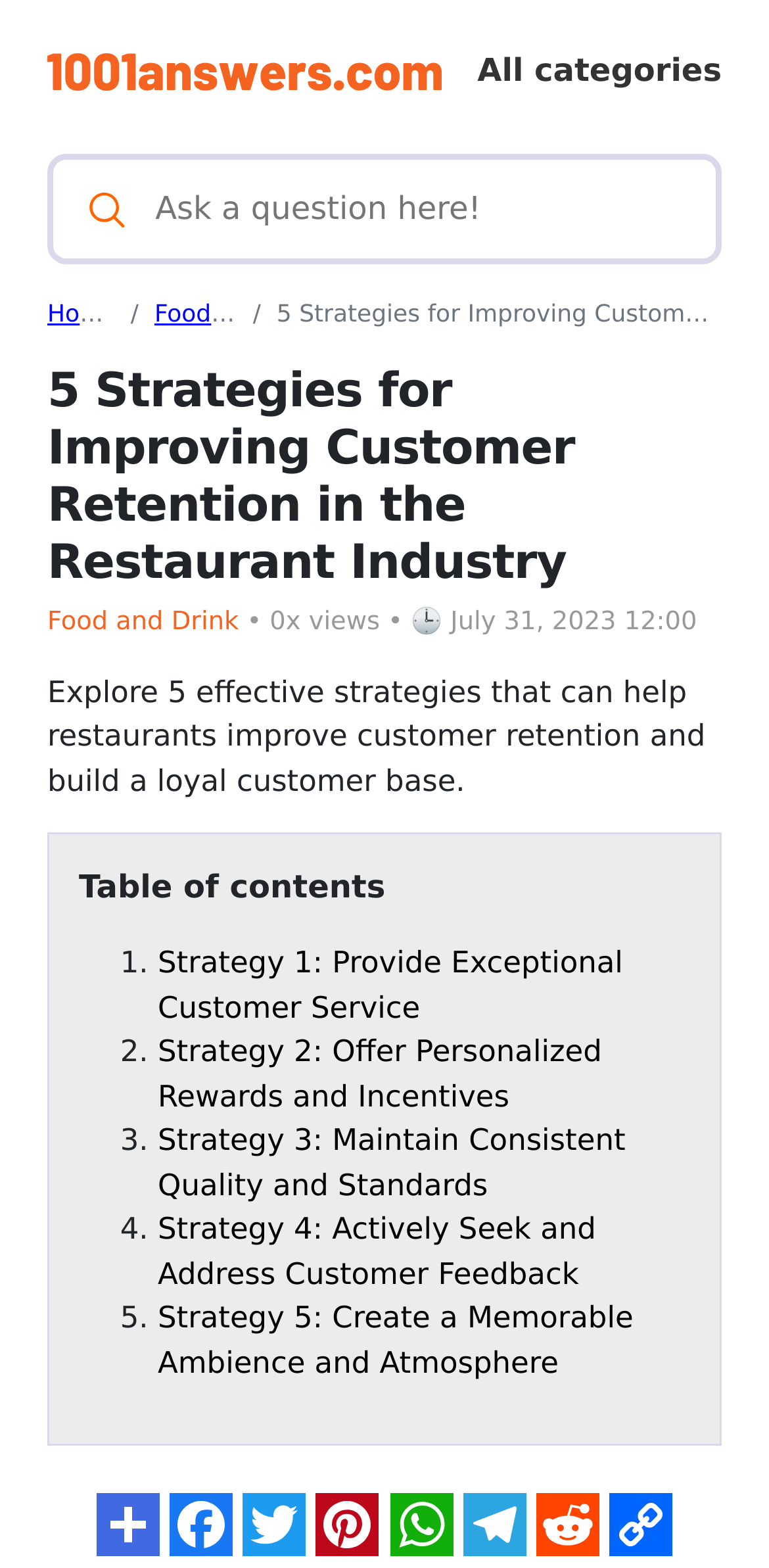Determine the bounding box coordinates of the clickable element necessary to fulfill the instruction: "Search using the search field". Provide the coordinates as four float numbers within the 0 to 1 range, i.e., [left, top, right, bottom].

None